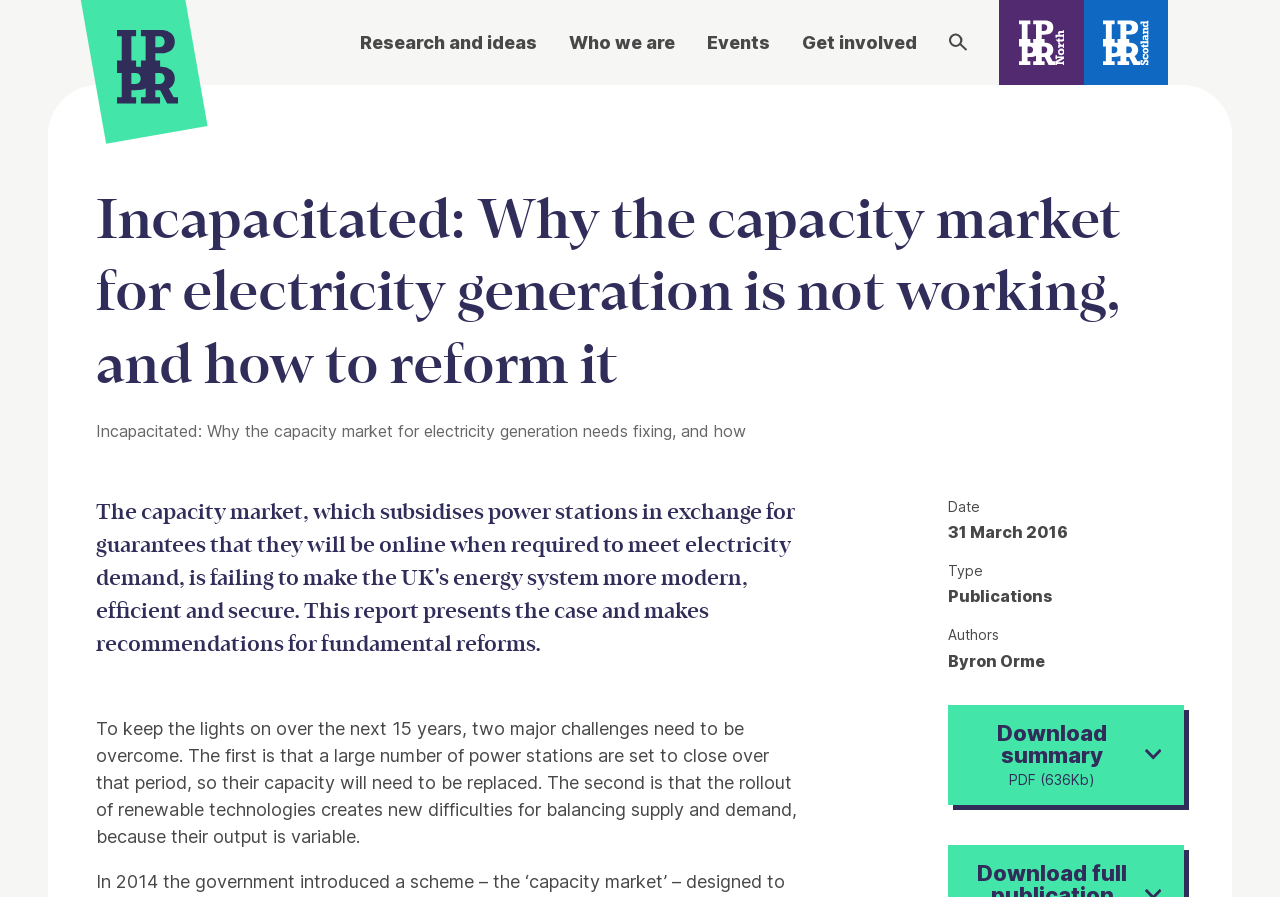Extract the primary header of the webpage and generate its text.

Incapacitated: Why the capacity market for electricity generation is not working, and how to reform it